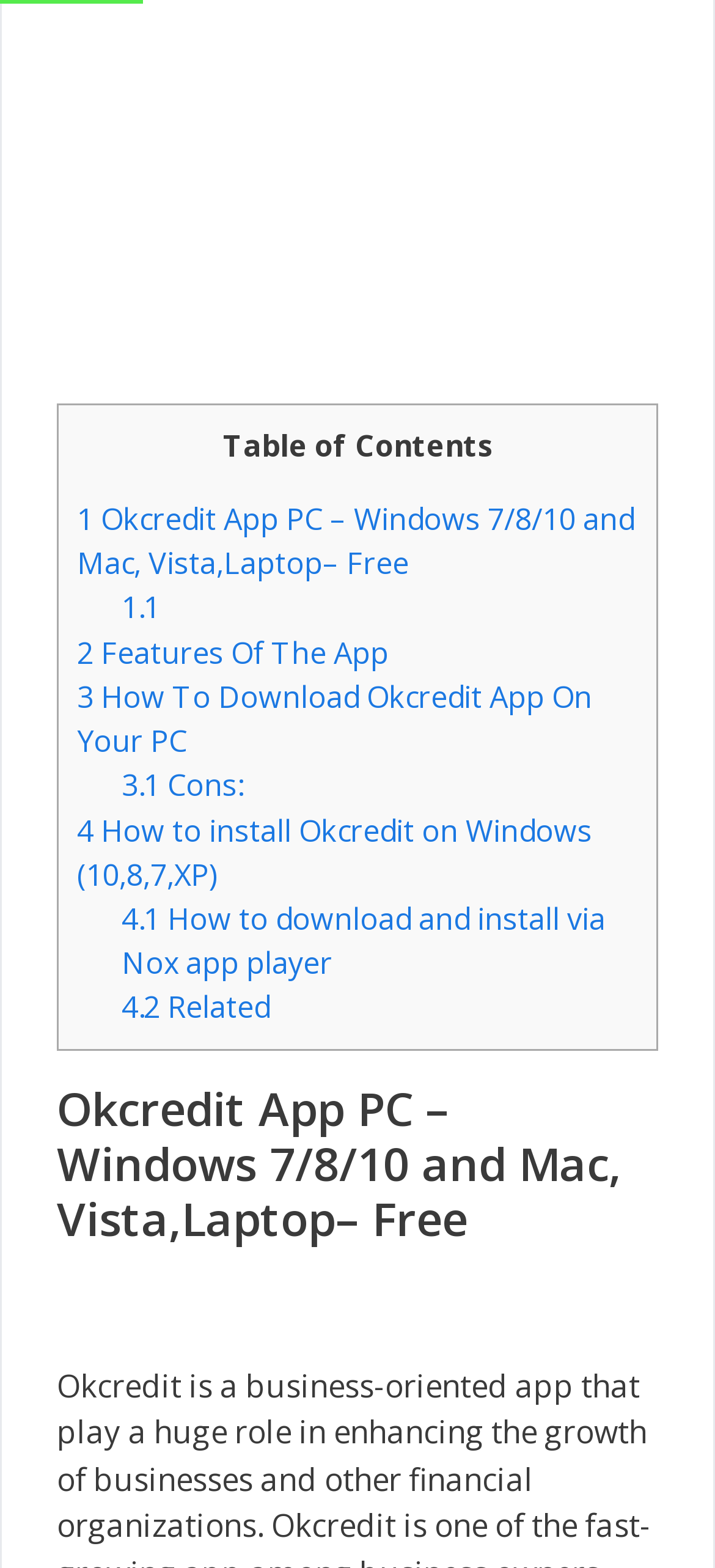Provide the bounding box coordinates for the UI element described in this sentence: "Skip to content". The coordinates should be four float values between 0 and 1, i.e., [left, top, right, bottom].

None